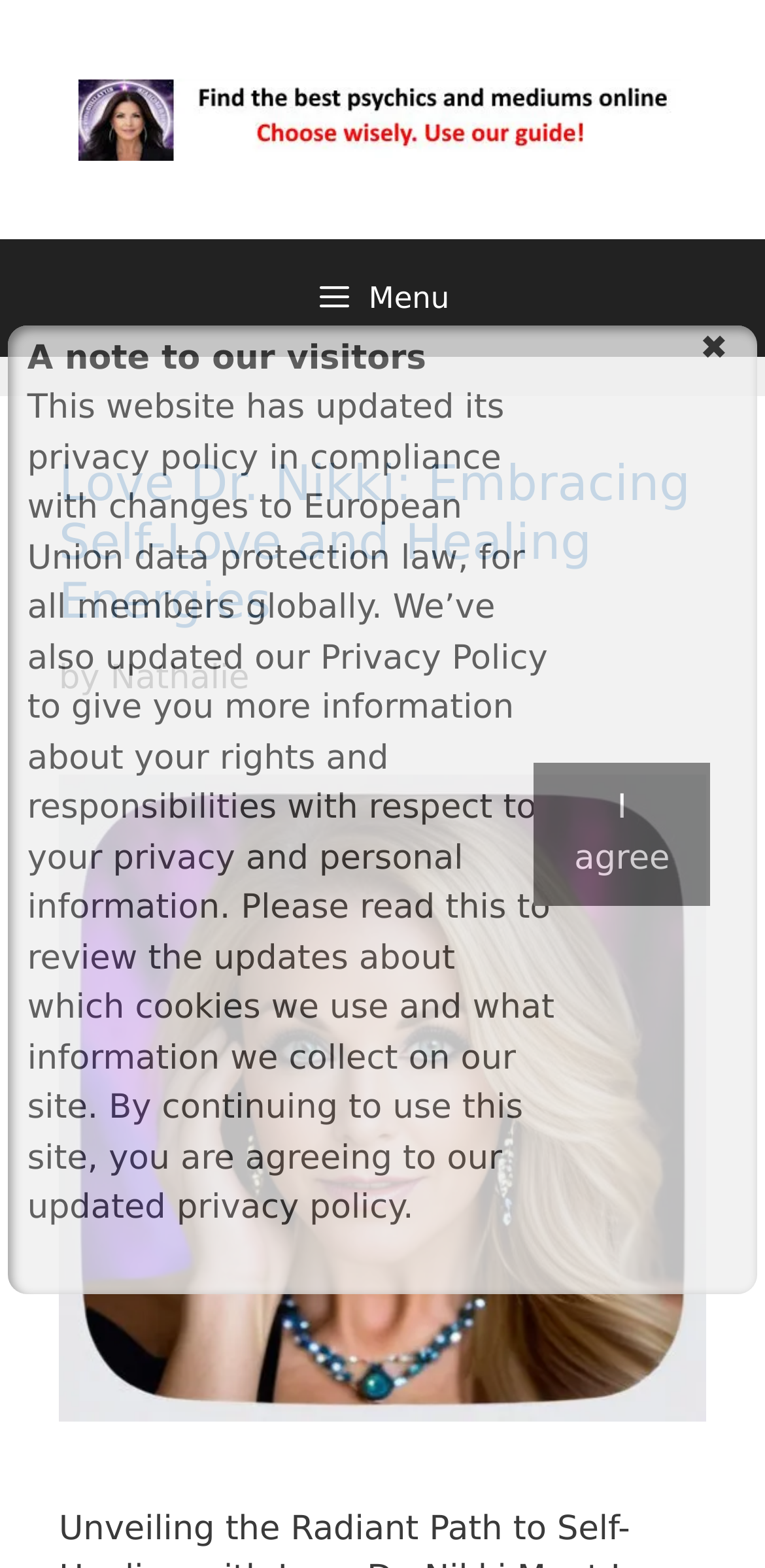Identify the bounding box for the described UI element. Provide the coordinates in (top-left x, top-left y, bottom-right x, bottom-right y) format with values ranging from 0 to 1: Menu

[0.0, 0.153, 1.0, 0.228]